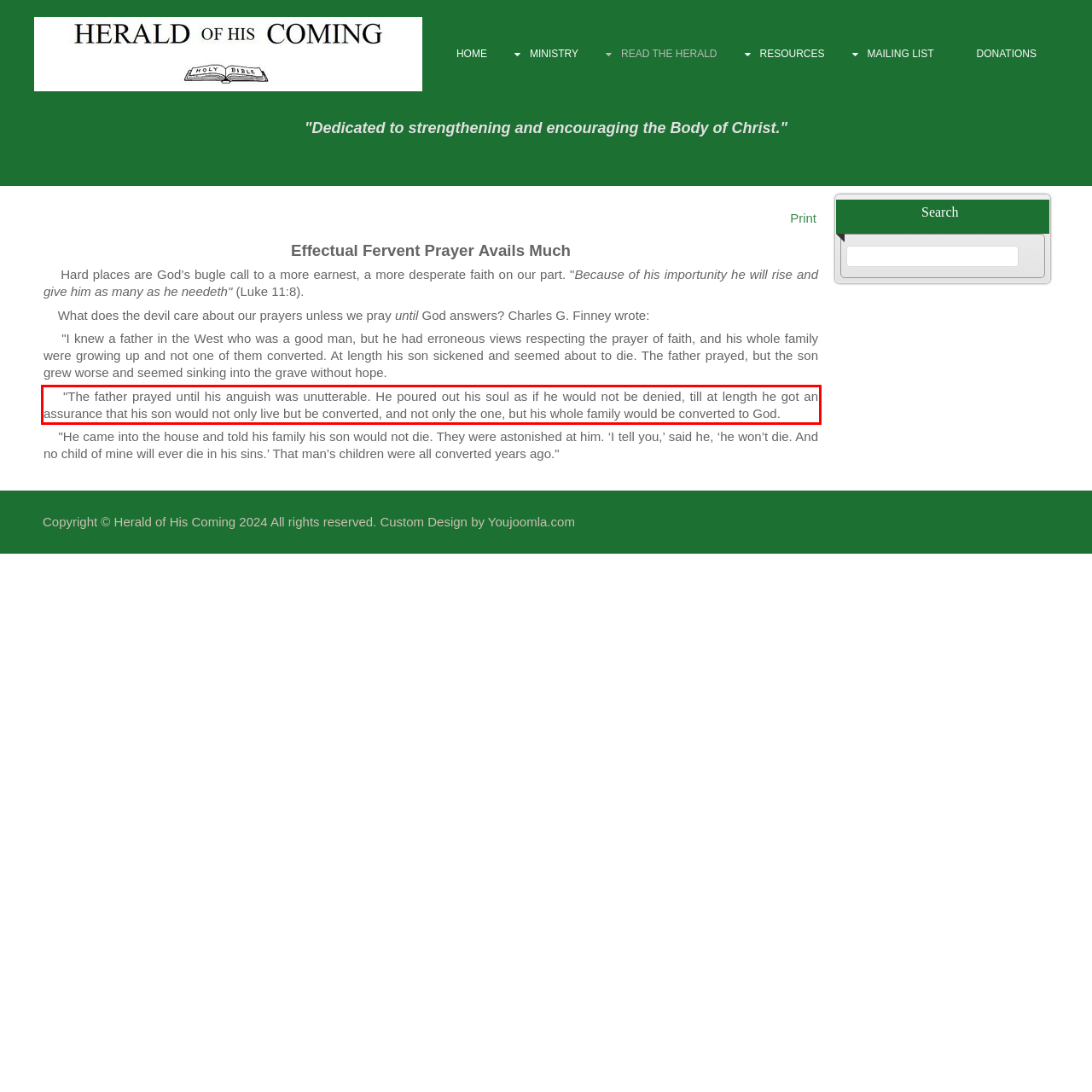Given a screenshot of a webpage, locate the red bounding box and extract the text it encloses.

"The father prayed until his anguish was unutterable. He poured out his soul as if he would not be denied, till at length he got an assurance that his son would not only live but be converted, and not only the one, but his whole family would be converted to God.